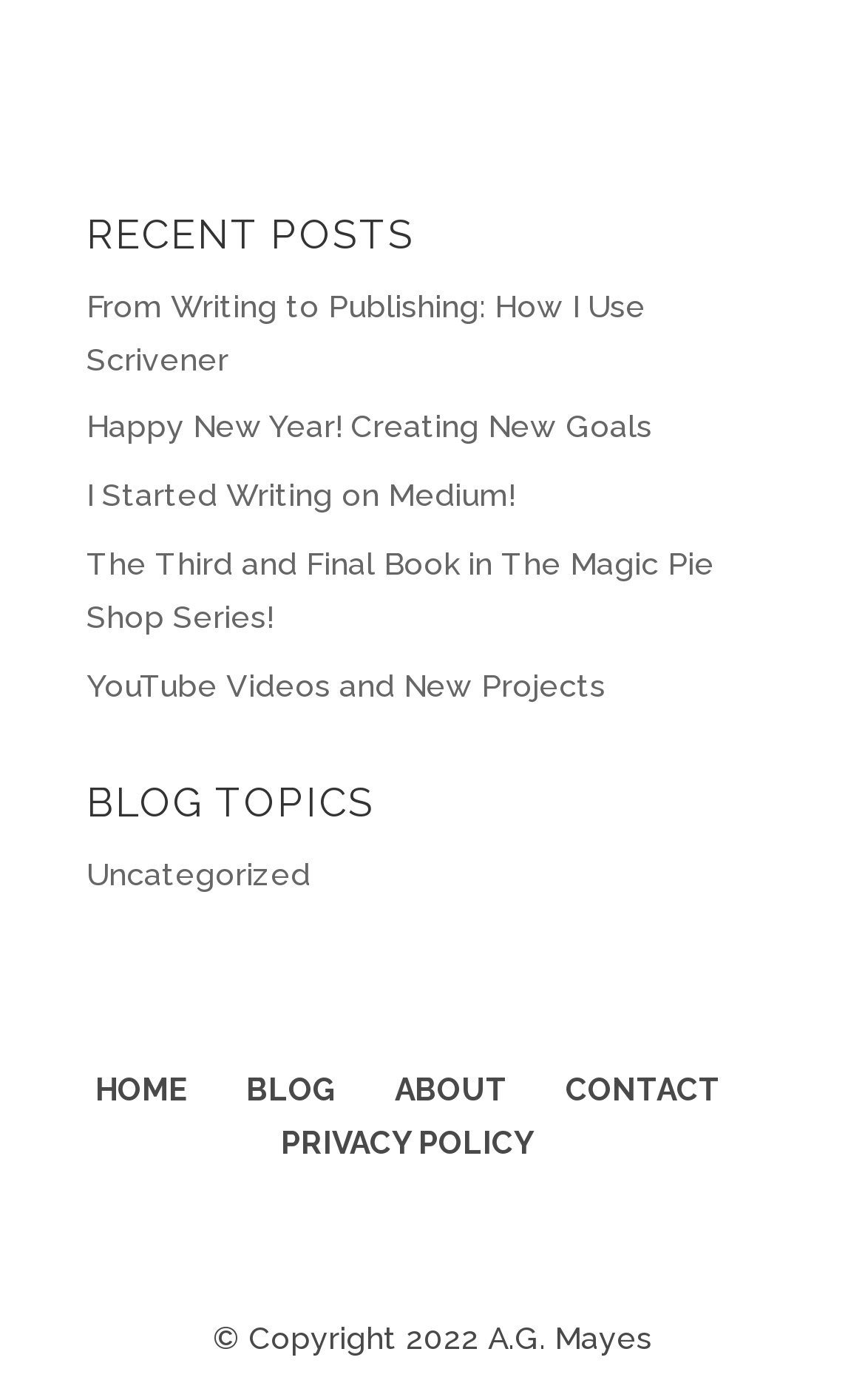Refer to the image and provide an in-depth answer to the question:
What is the copyright year?

I looked at the StaticText element at the bottom of the page and found the text '© Copyright 2022 A.G. Mayes', which indicates that the copyright year is 2022.